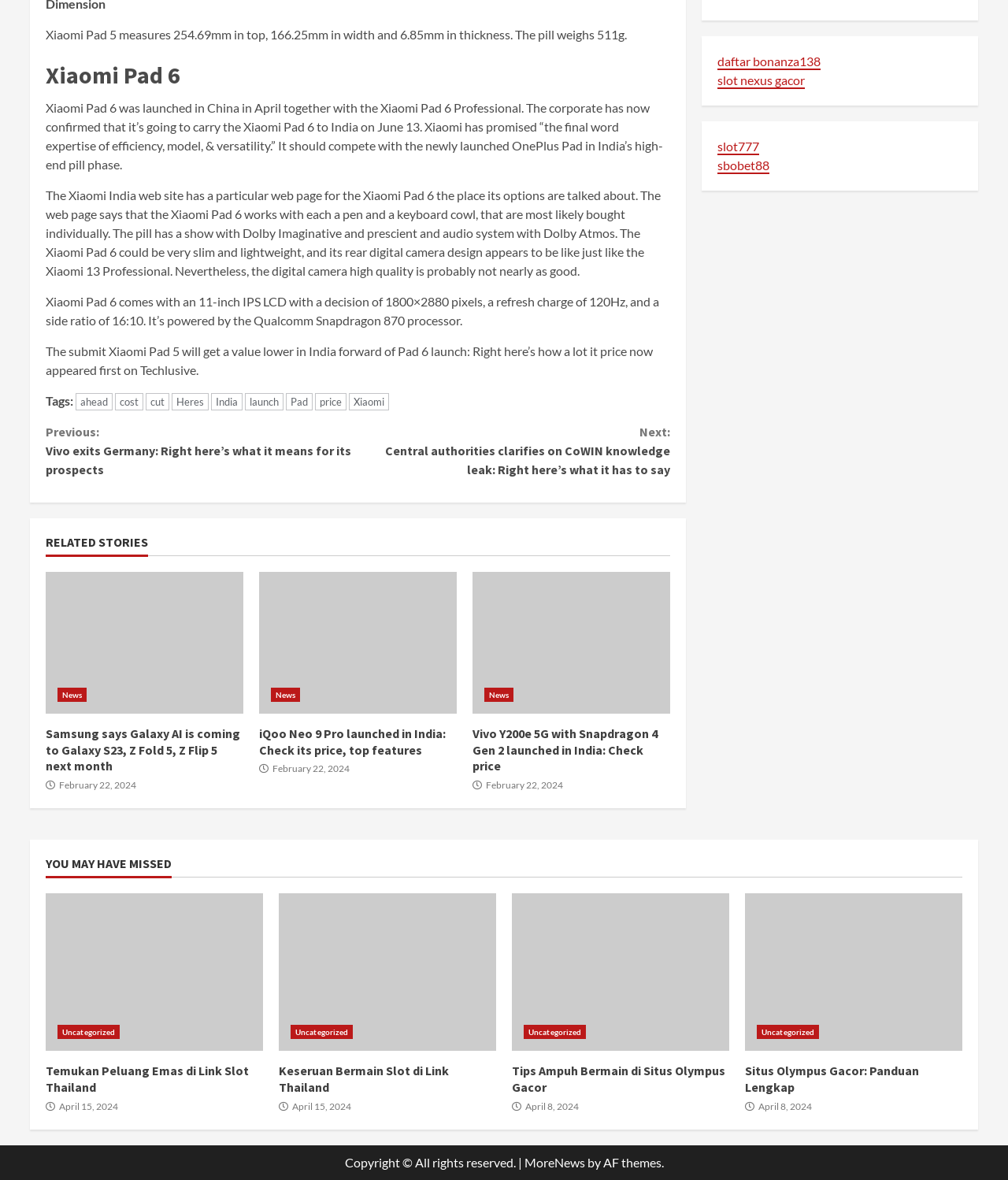Specify the bounding box coordinates (top-left x, top-left y, bottom-right x, bottom-right y) of the UI element in the screenshot that matches this description: Pad

[0.284, 0.333, 0.31, 0.348]